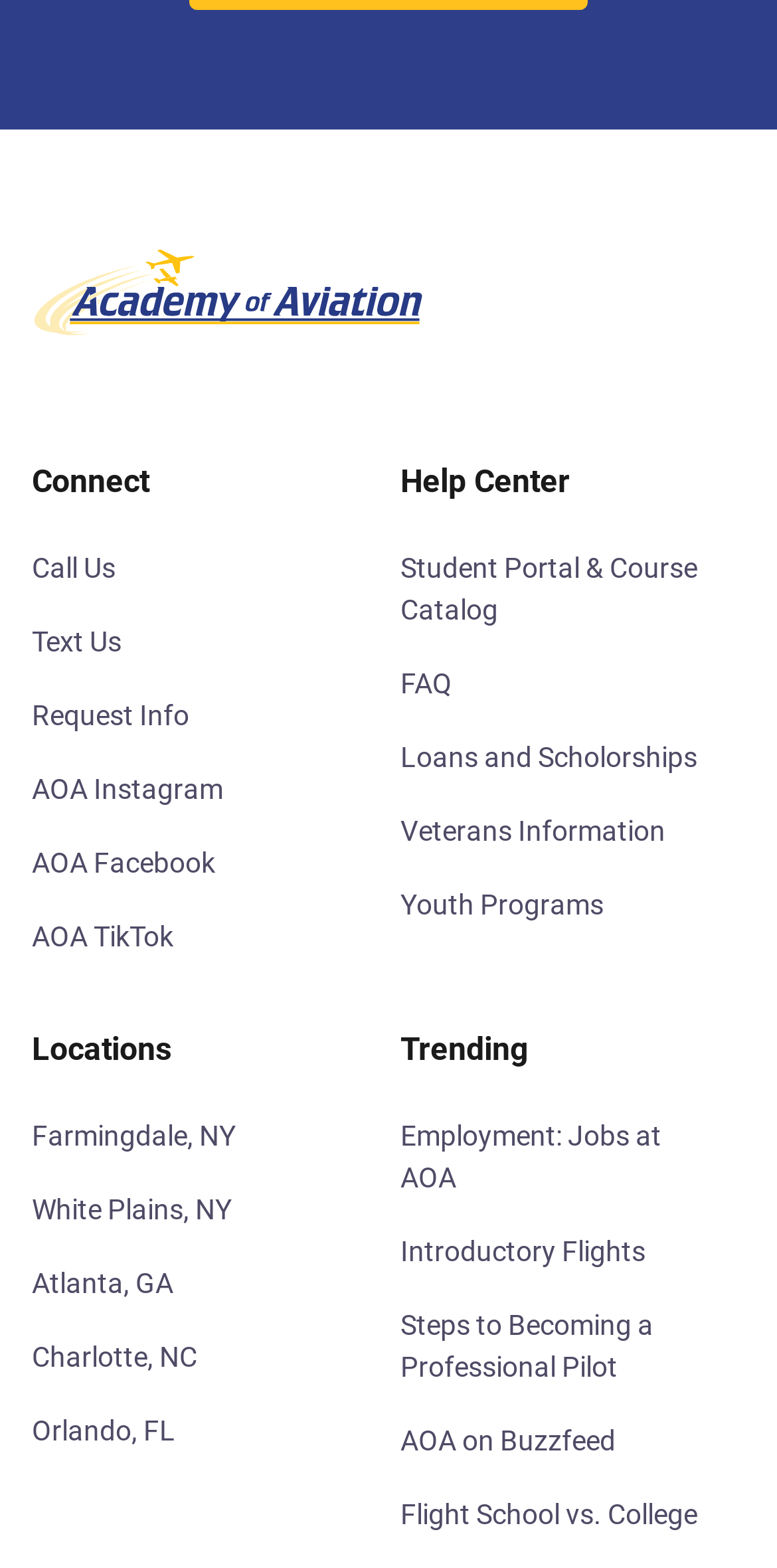Provide a single word or phrase to answer the given question: 
What is the topic of the second link under 'Help Center'?

FAQ